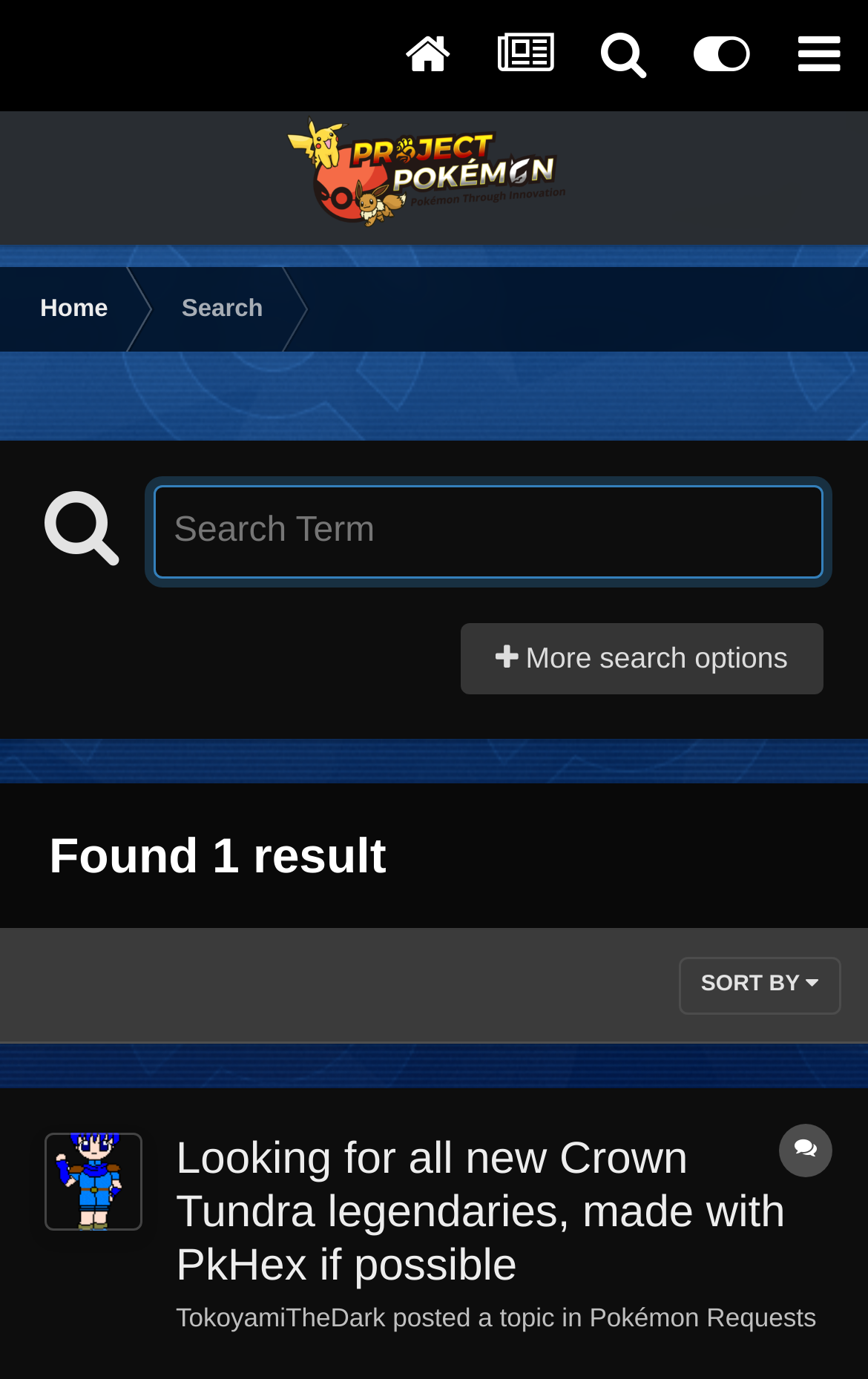Please analyze the image and provide a thorough answer to the question:
What is the current page?

The answer can be found in the link 'Project Pokemon Forums' which is located at the top of the webpage, indicating the current page or website.